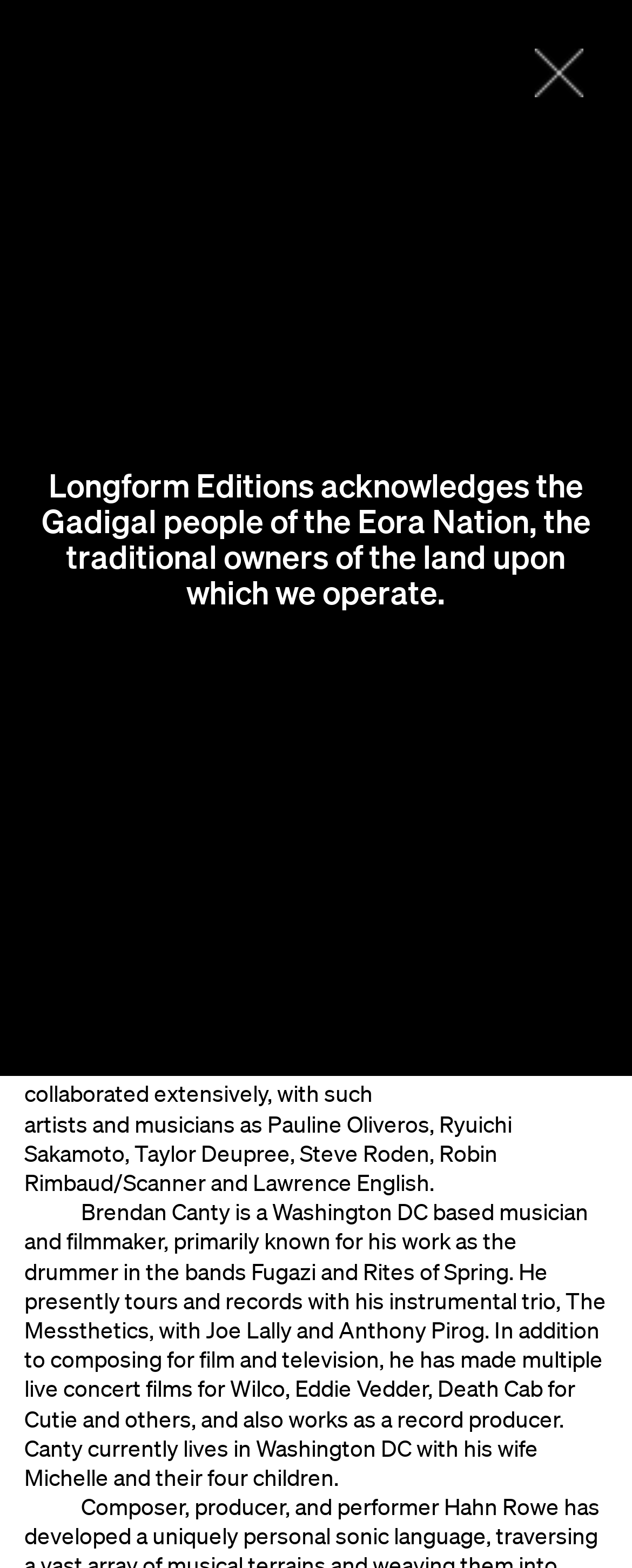What is the name of the gallery?
Look at the image and answer with only one word or phrase.

Longform Editions